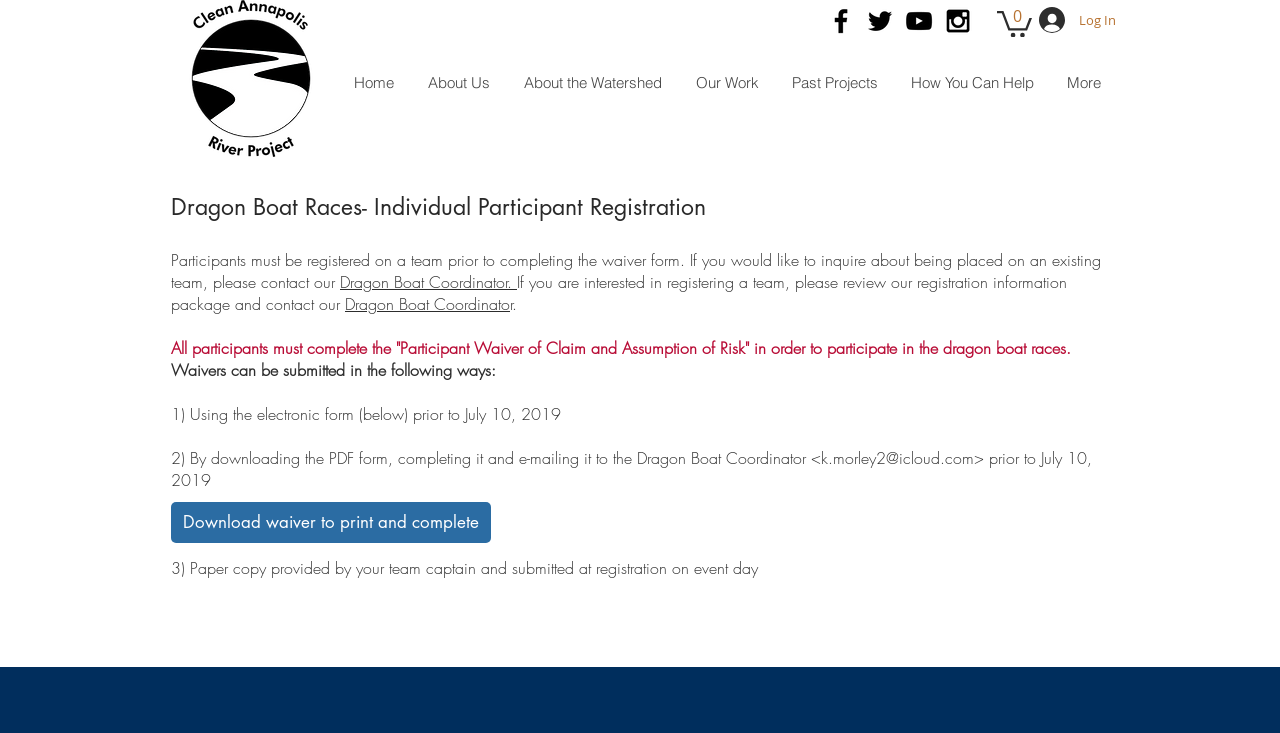Pinpoint the bounding box coordinates for the area that should be clicked to perform the following instruction: "Download the waiver form".

[0.134, 0.685, 0.384, 0.741]